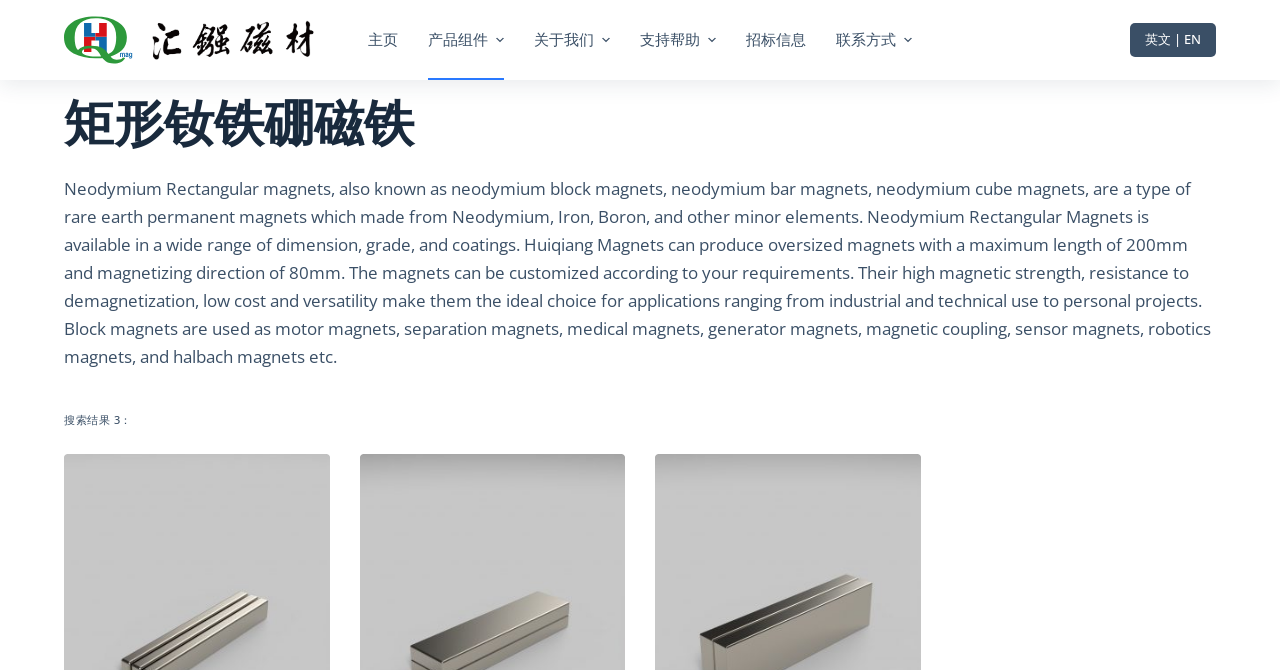Please specify the coordinates of the bounding box for the element that should be clicked to carry out this instruction: "click the skip content link". The coordinates must be four float numbers between 0 and 1, formatted as [left, top, right, bottom].

[0.0, 0.0, 0.031, 0.03]